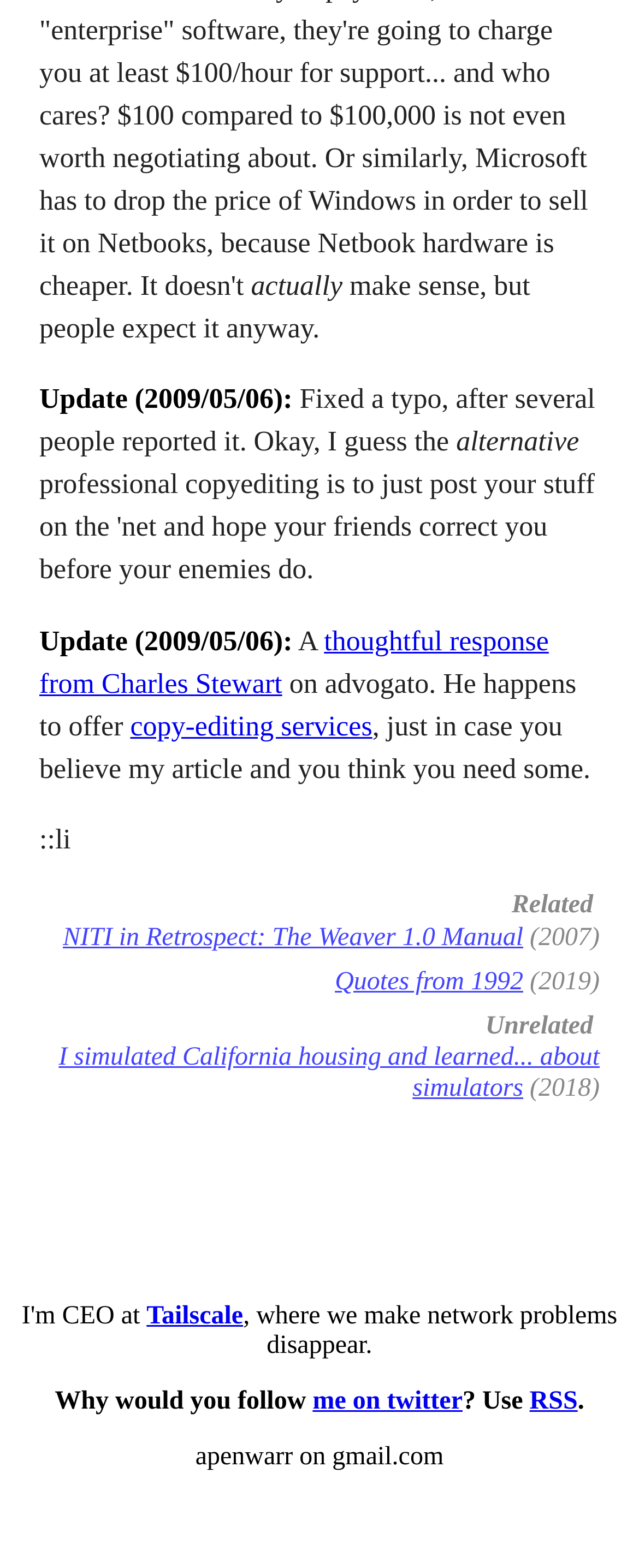Locate and provide the bounding box coordinates for the HTML element that matches this description: "copy-editing services".

[0.204, 0.453, 0.583, 0.473]